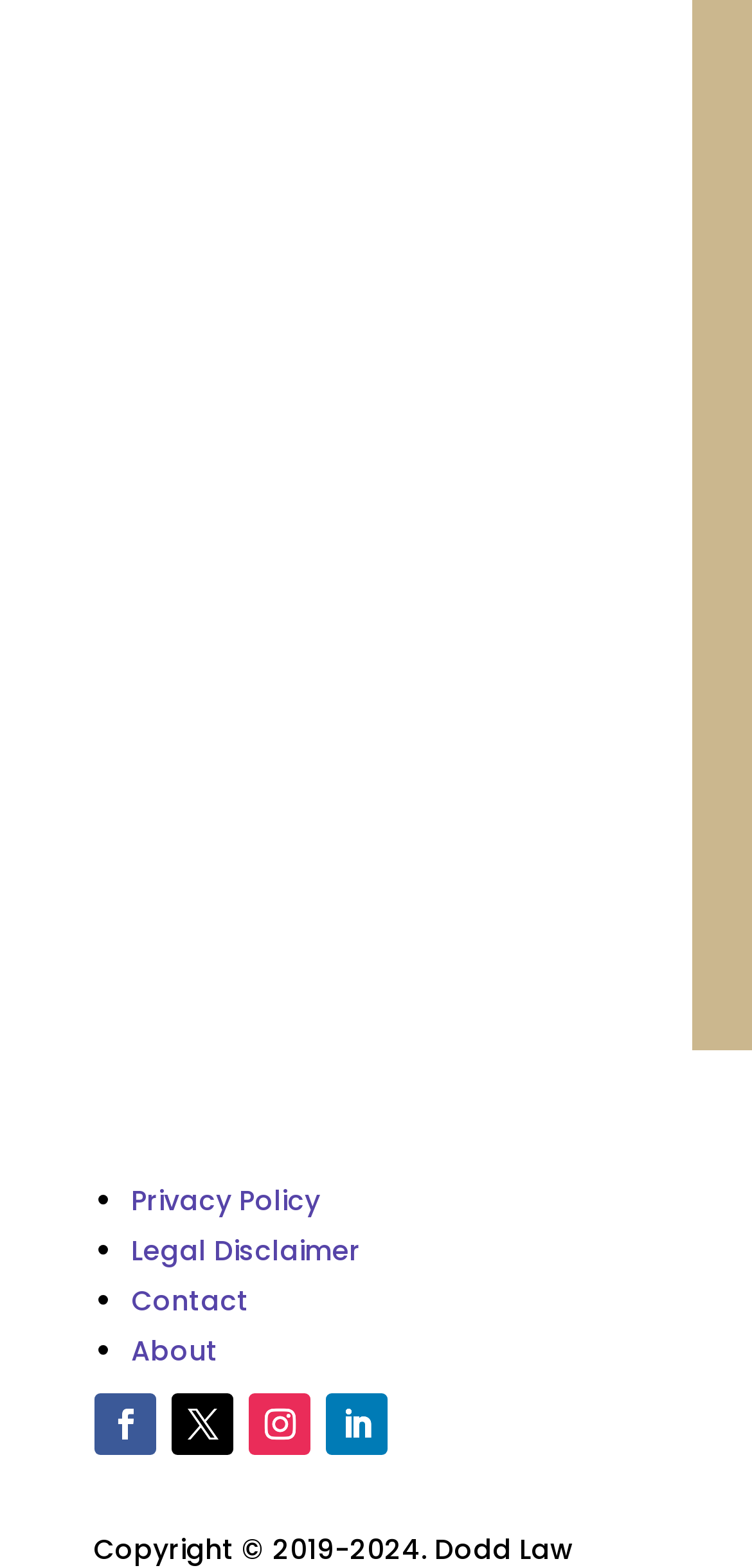What is the second link in the footer?
Using the information presented in the image, please offer a detailed response to the question.

I looked at the footer section and found that the second link is 'Legal Disclaimer', which is located below the 'Privacy Policy' link.